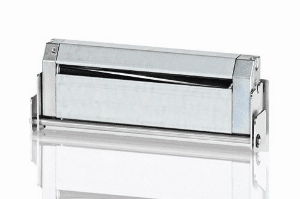Generate an elaborate caption for the given image.

The image depicts a rotary cutter unit designed for efficient label processing. This compact unit is engineered to handle label materials with a weight of approximately 200 g/m², making it suitable for various applications. Its design allows for both single and interval cuts, enhancing versatility in printing tasks. This cutter, part of a labeling system, optimizes productivity by minimizing idle times during material changes, ultimately streamlining the labeling process. The sleek metallic finish of the cutter emphasizes not only its functionality but also its modern aesthetic appeal, making it a valuable component in any advanced labeling operation.